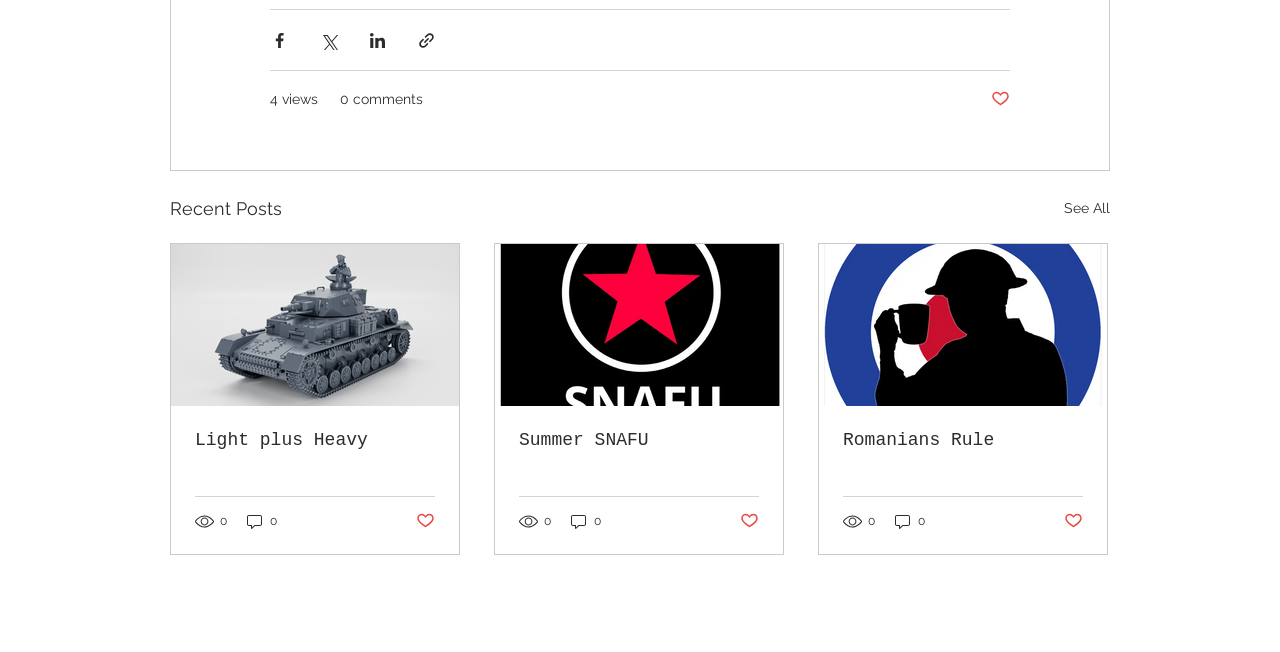How many views does the first post have?
Please provide an in-depth and detailed response to the question.

The first post has 0 views, as indicated by the '0 views' text next to the post.